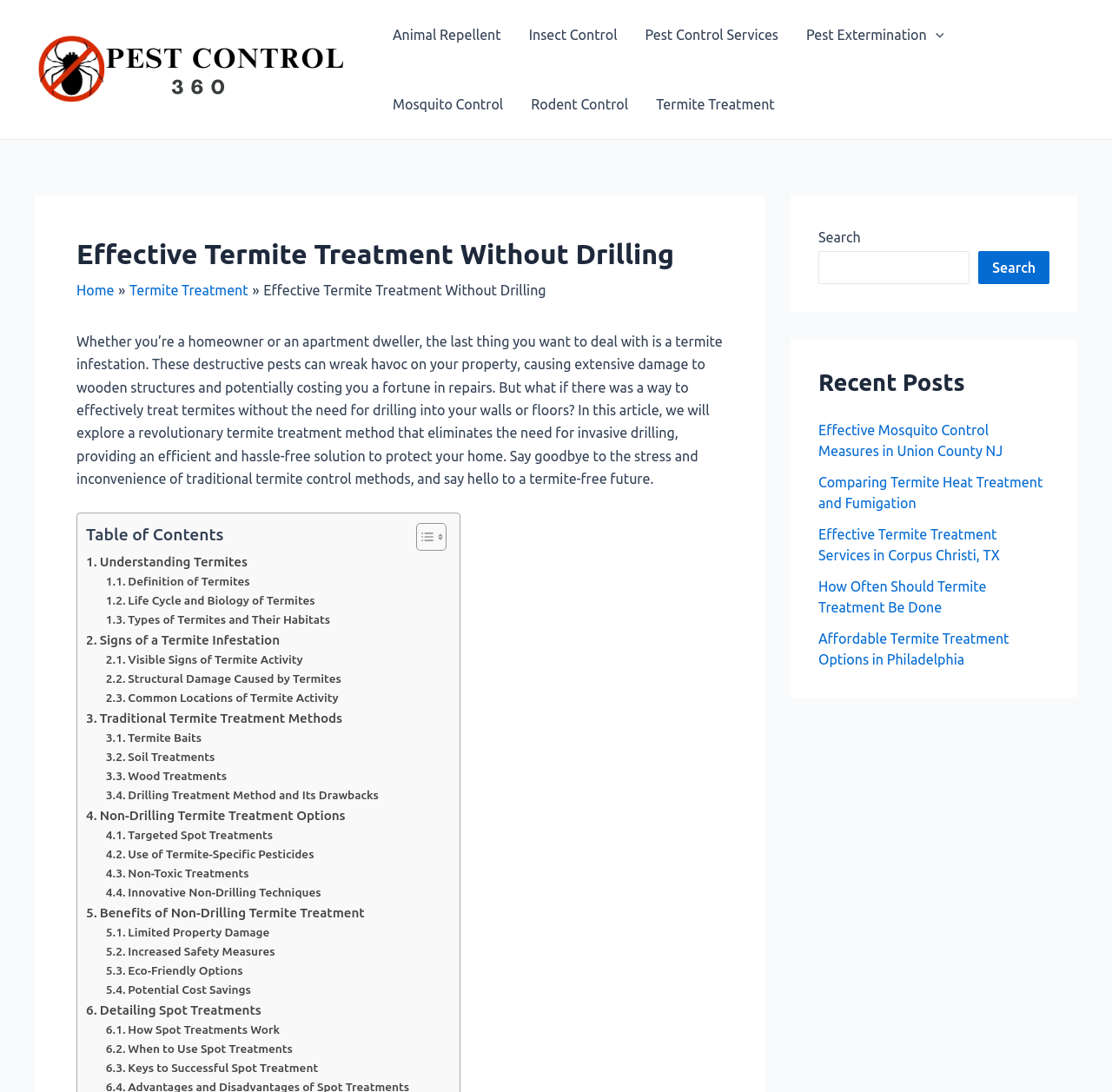Identify the bounding box coordinates of the clickable region necessary to fulfill the following instruction: "Read the article about unleashing your creativity with top 3D sculpting software". The bounding box coordinates should be four float numbers between 0 and 1, i.e., [left, top, right, bottom].

None